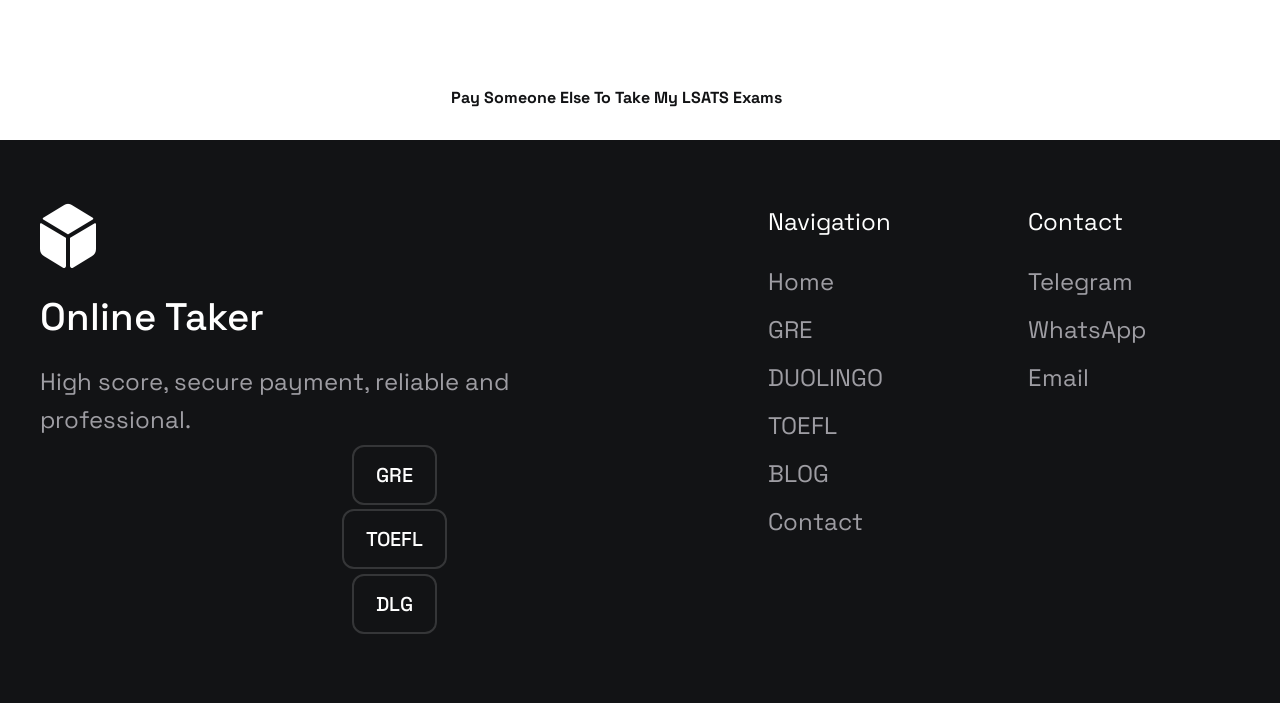Please mark the bounding box coordinates of the area that should be clicked to carry out the instruction: "Contact via 'Telegram'".

[0.803, 0.378, 0.885, 0.422]